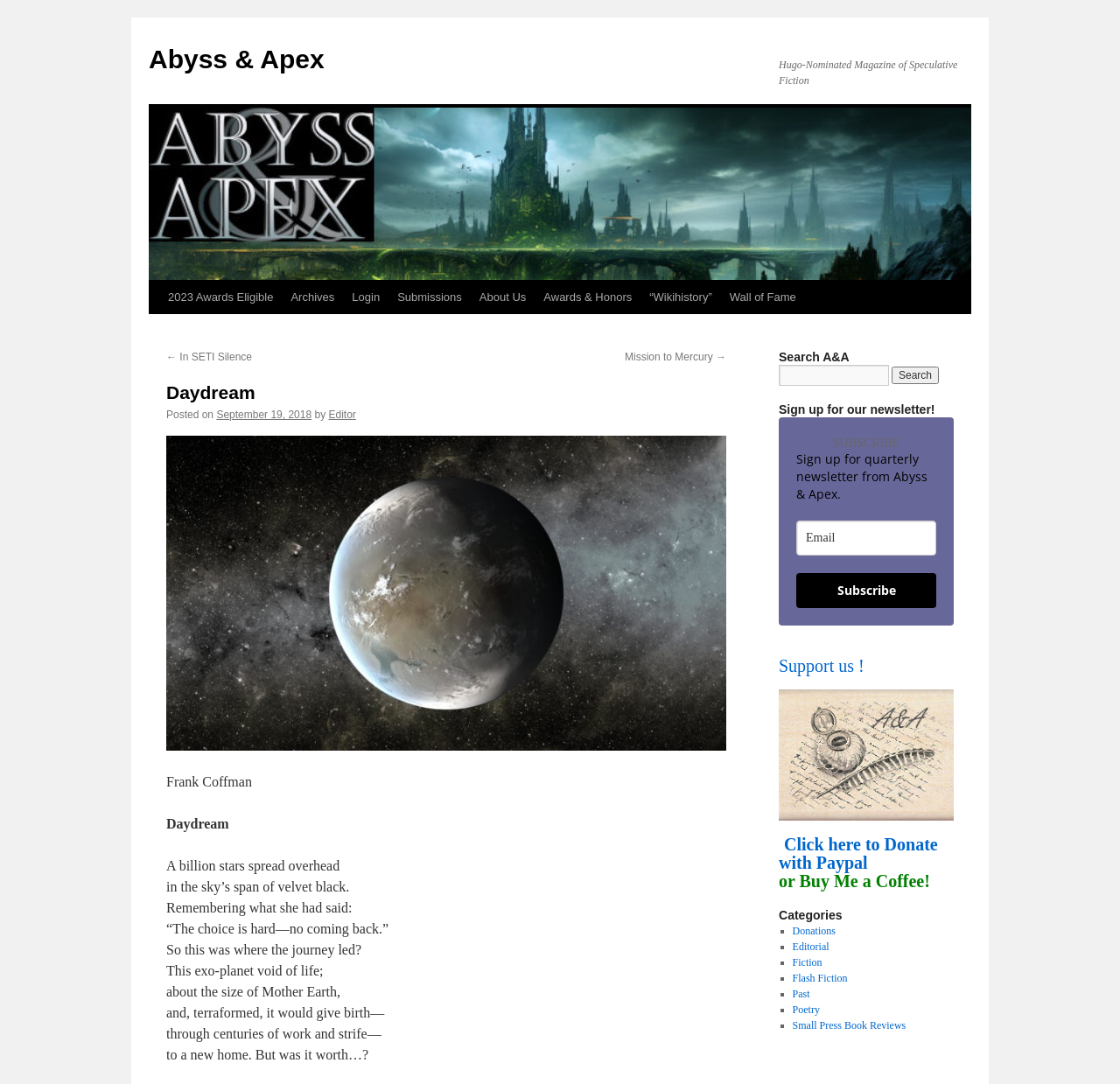Generate a comprehensive description of the contents of the webpage.

The webpage is for "Daydream" on the "Abyss & Apex" magazine website, which is a Hugo-Nominated Magazine of Speculative Fiction. At the top, there is a link to "Abyss & Apex" and an image with the same name. Below the image, there is a link to "Skip to content". 

On the left side, there is a navigation menu with links to "2023 Awards Eligible", "Archives", "Login", "Submissions", "About Us", "Awards & Honors", and "Wall of Fame". Below the navigation menu, there is a section with a heading "Daydream" and a poem or short story with several paragraphs of text. The poem or short story is accompanied by links to the previous and next stories, "← In SETI Silence" and "Mission to Mercury →", respectively.

On the right side, there is a complementary section with a search bar, a heading "Search A&A", and a button to search. Below the search bar, there is a section to sign up for the newsletter with a heading "Sign up for our newsletter!" and a layout table with a heading "SUBSCRIBE", a text box to enter an email address, and a button to subscribe. 

Further down, there are links to "Support us!" and "Click here to Donate with Paypal", as well as an option to "Buy Me a Coffee!". Below these links, there is a section with a heading "Categories" and a list of categories including "Donations", "Editorial", "Fiction", "Flash Fiction", "Past", "Poetry", and "Small Press Book Reviews", each with a bullet point marker.